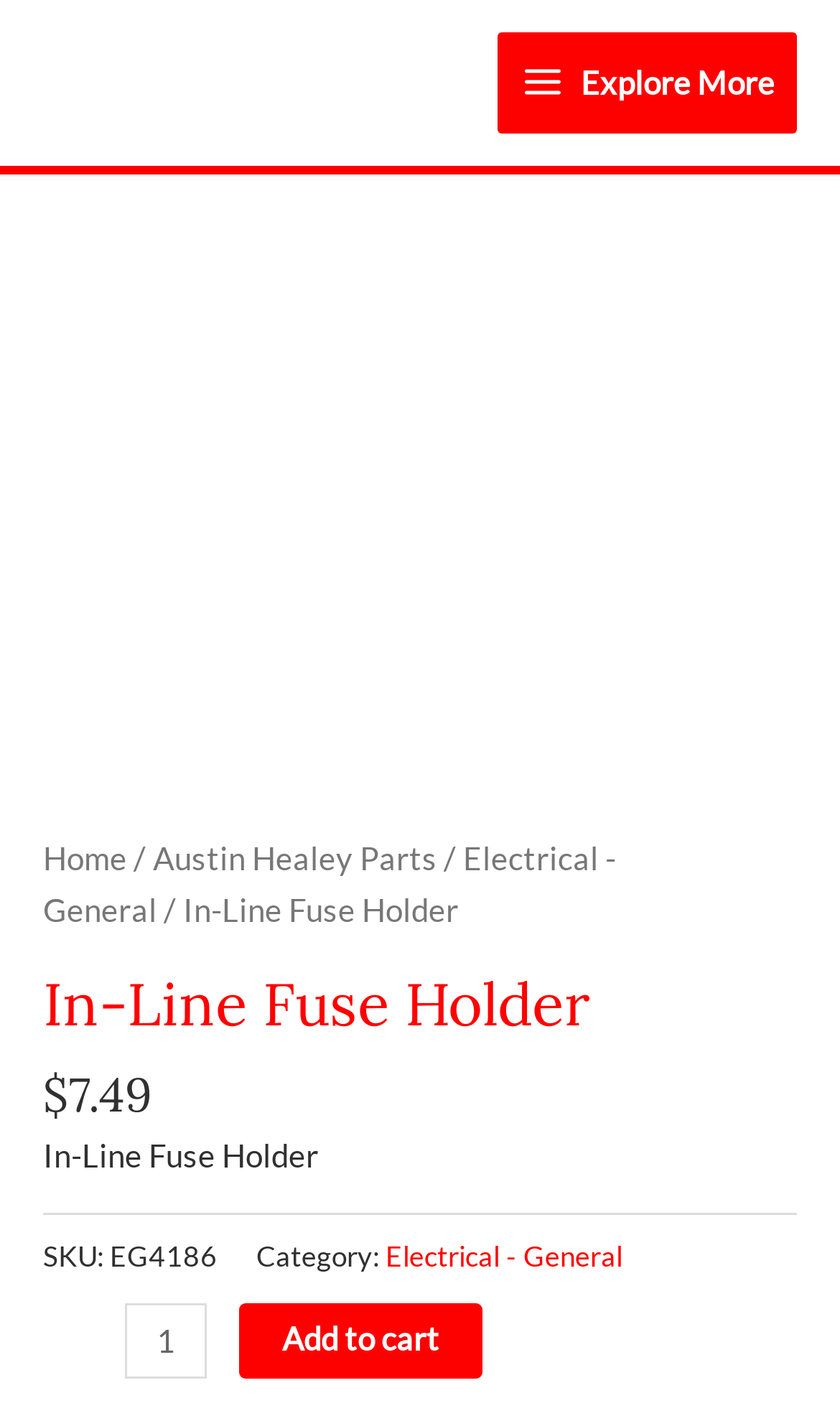What is the price of the In-Line Fuse Holder?
Refer to the image and respond with a one-word or short-phrase answer.

$7.49